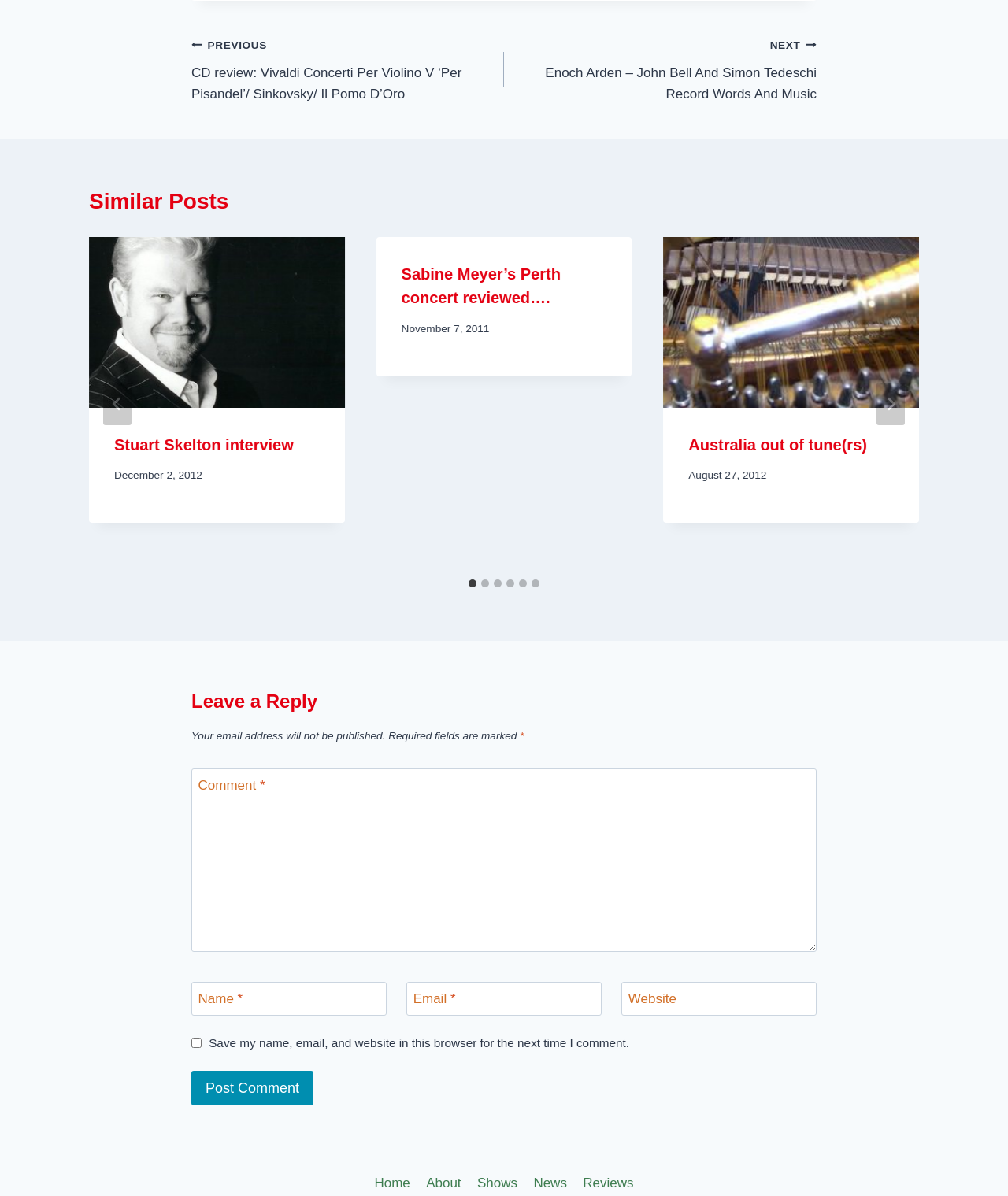Find the bounding box coordinates of the element to click in order to complete the given instruction: "Click on the 'NEXT Enoch Arden – John Bell And Simon Tedeschi Record Words And Music' link."

[0.5, 0.028, 0.81, 0.088]